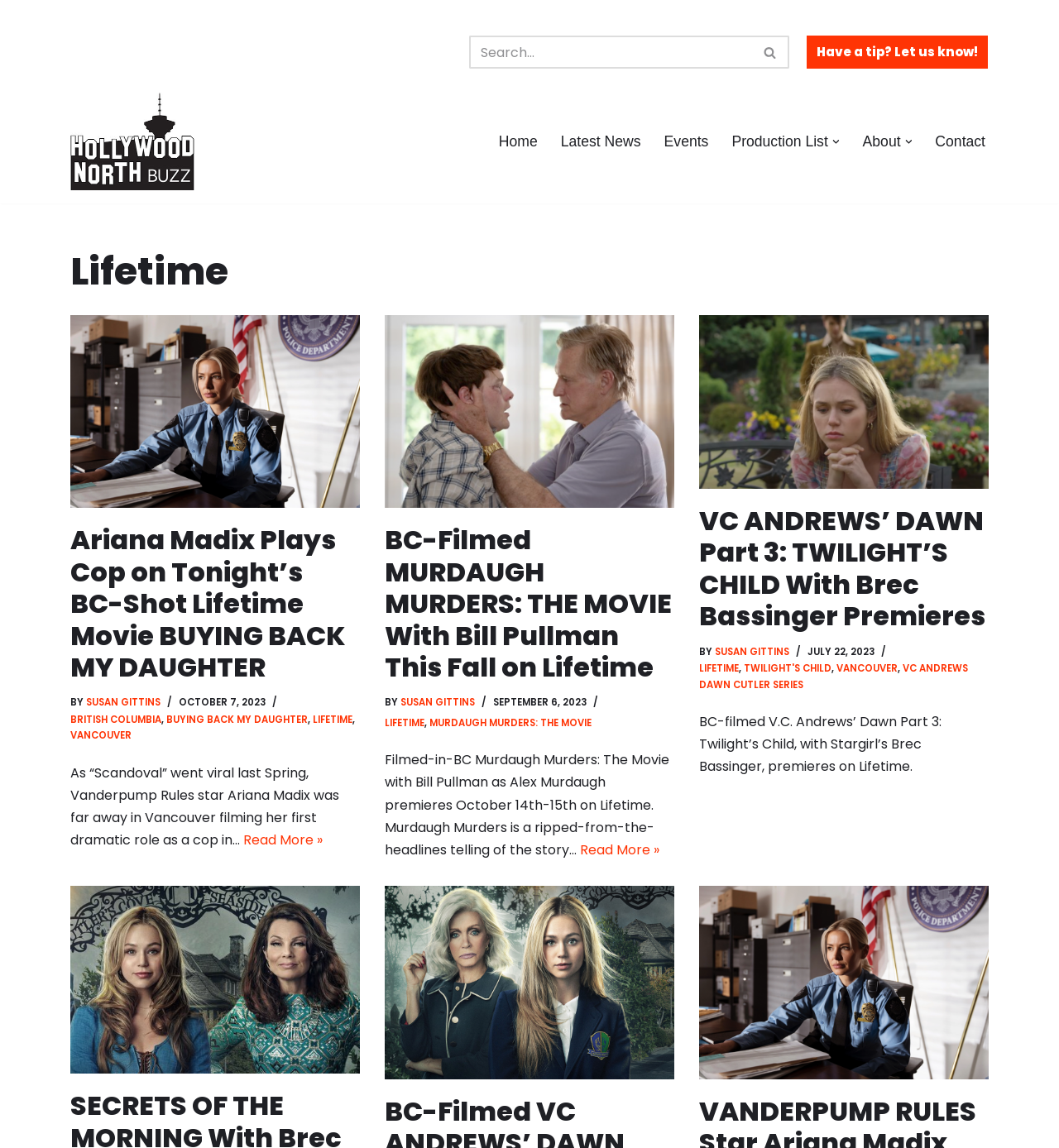How many articles are on the webpage?
Please look at the screenshot and answer in one word or a short phrase.

3